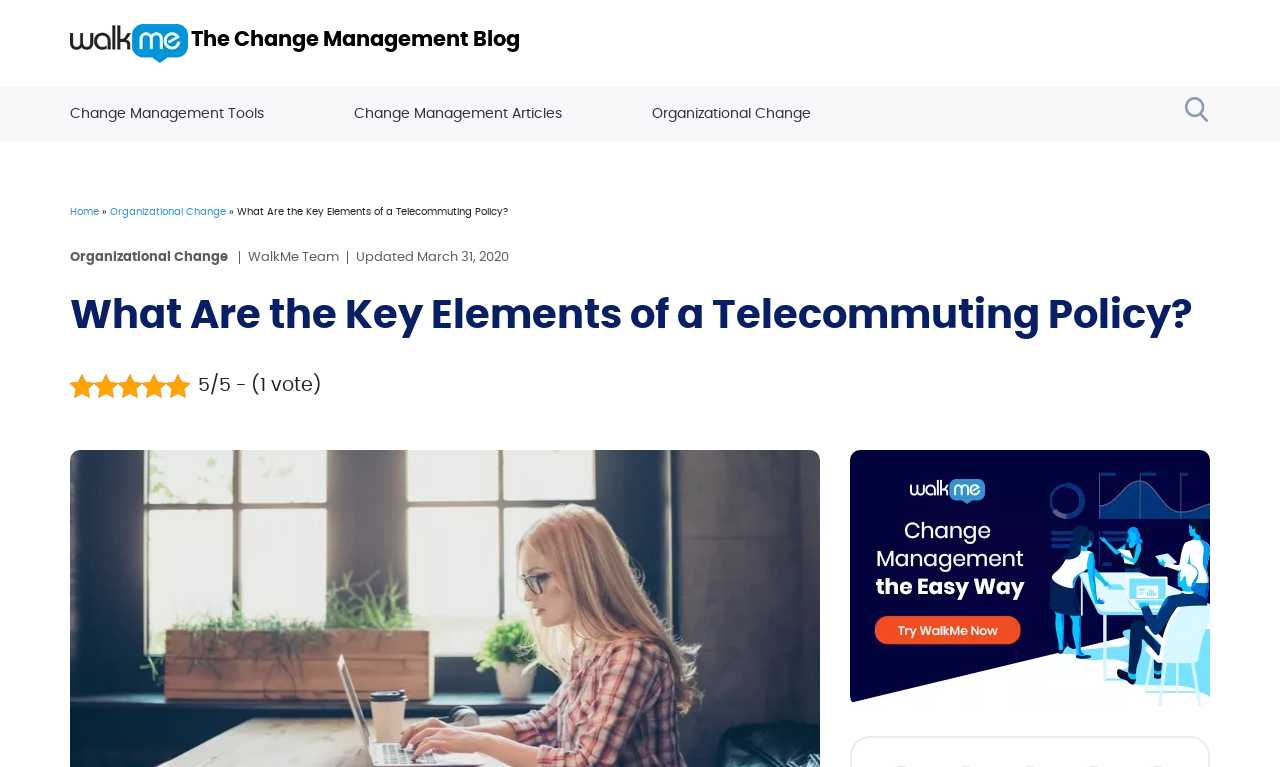Identify the bounding box coordinates of the element to click to follow this instruction: 'go to Home'. Ensure the coordinates are four float values between 0 and 1, provided as [left, top, right, bottom].

[0.055, 0.27, 0.077, 0.283]